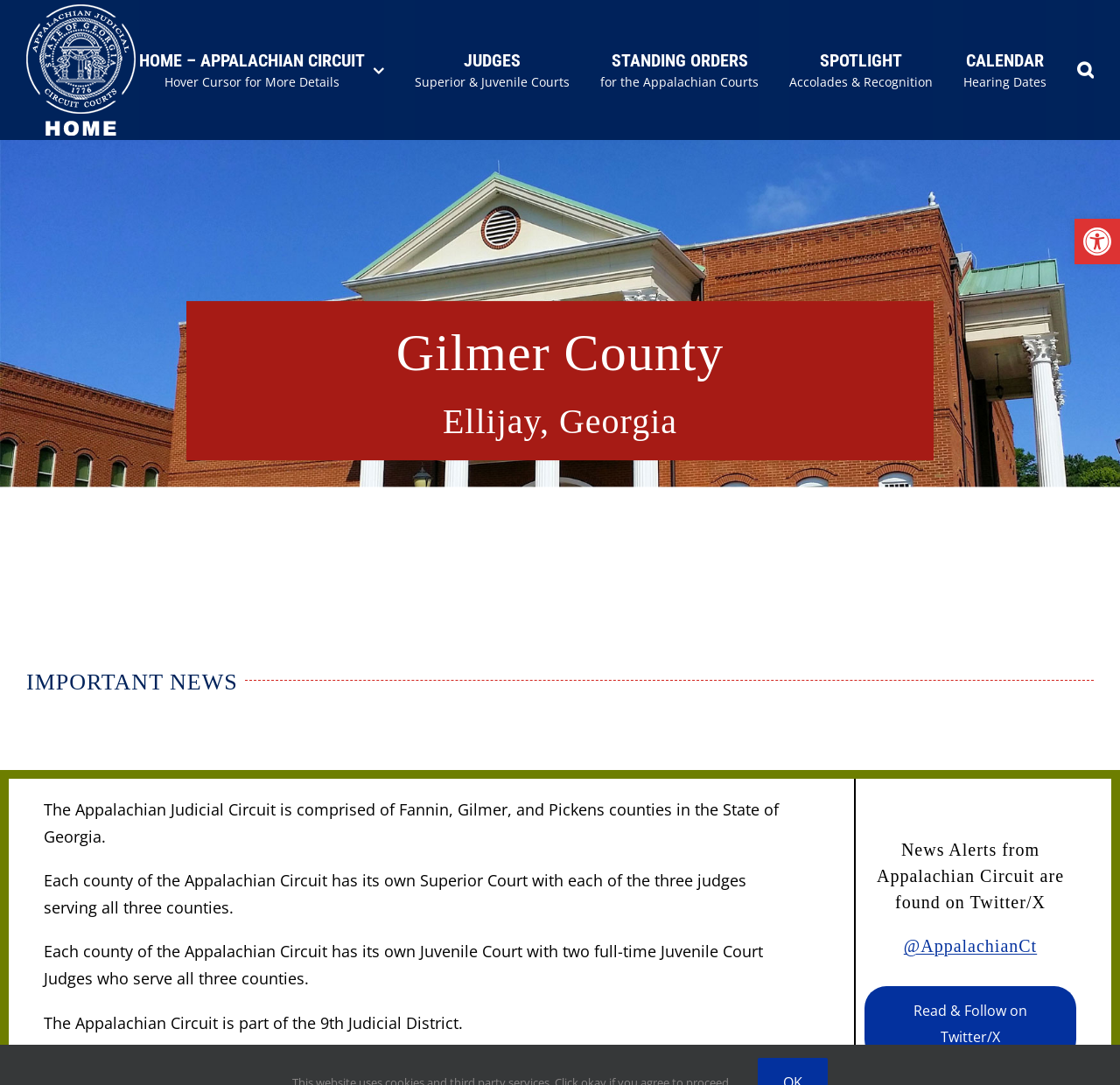Where can news alerts from Appalachian Circuit be found?
Please provide a single word or phrase as the answer based on the screenshot.

Twitter/X